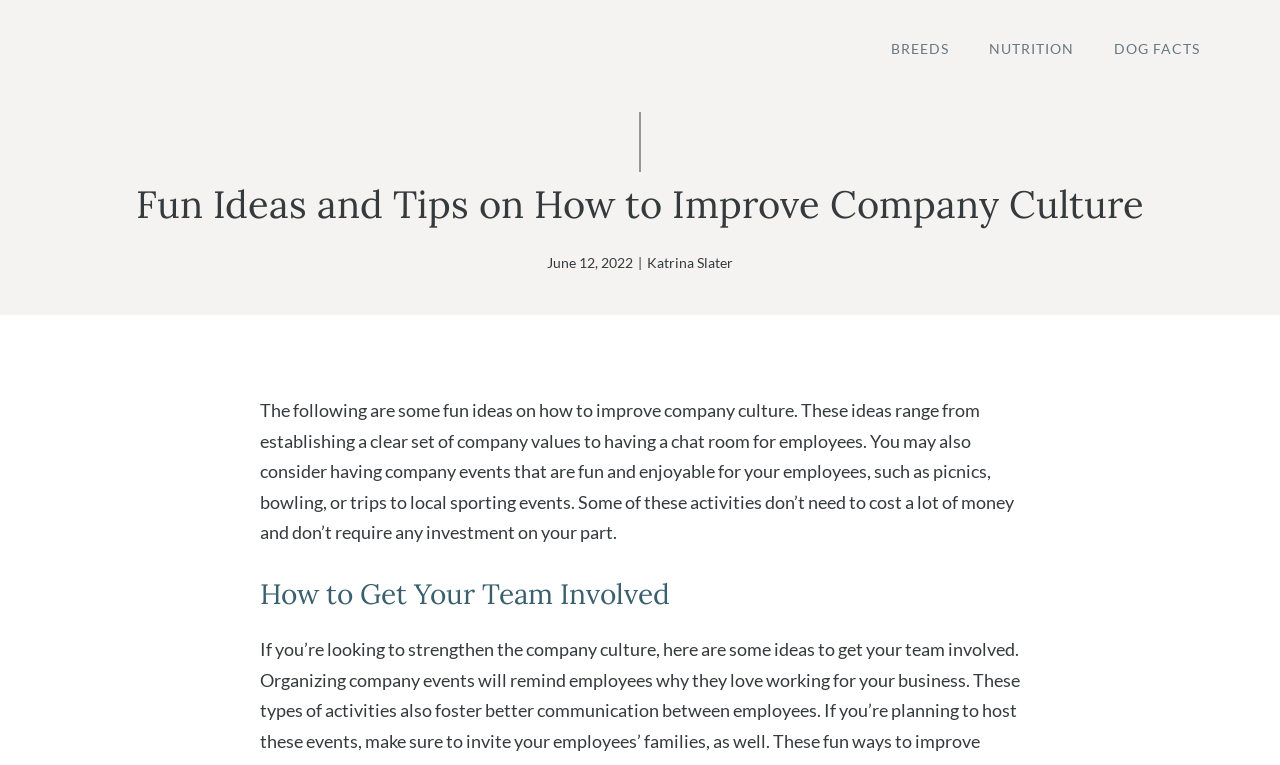Determine the main headline of the webpage and provide its text.

Fun Ideas and Tips on How to Improve Company Culture